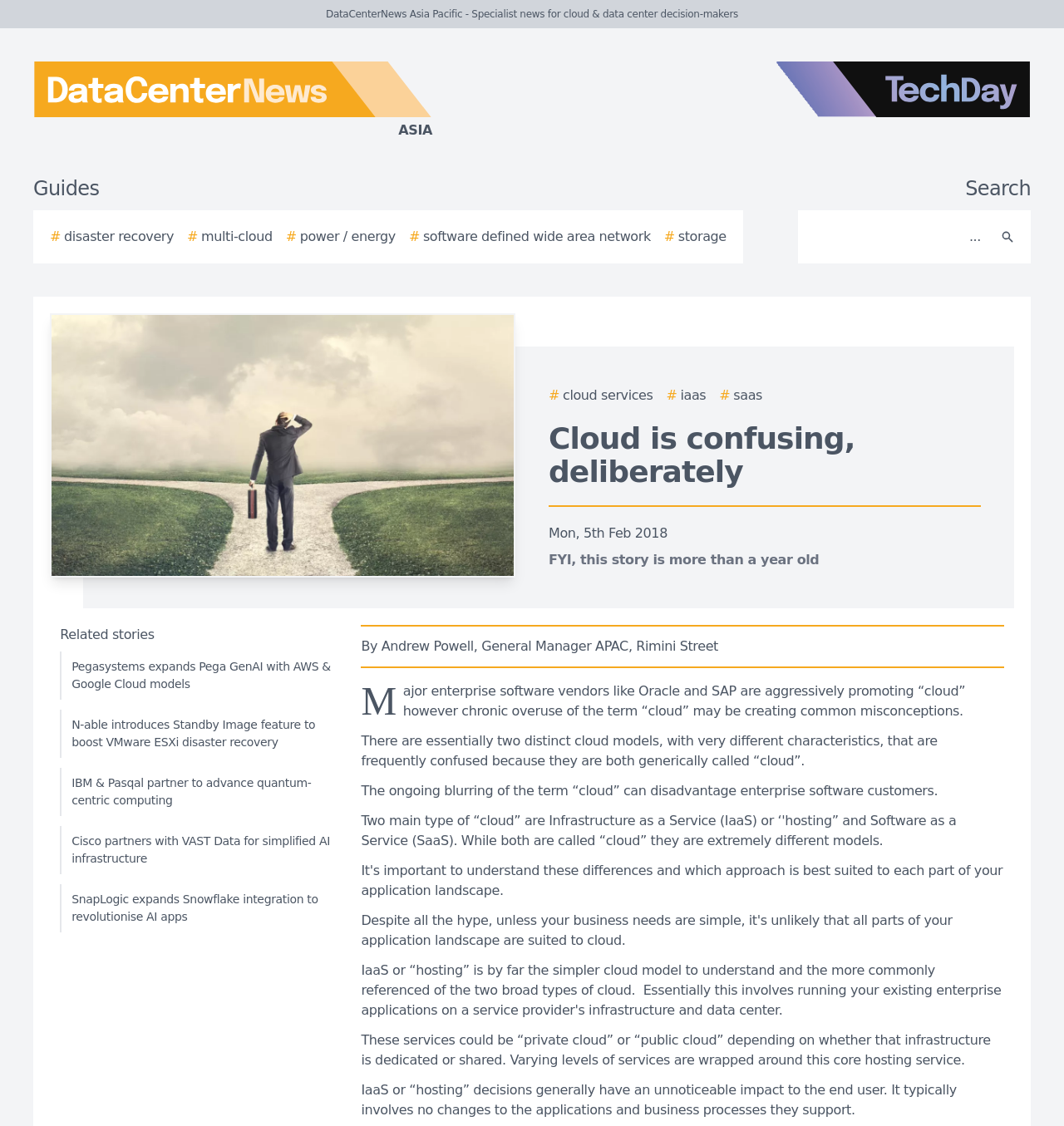What is the purpose of the 'Search' textbox?
Analyze the image and deliver a detailed answer to the question.

I determined the answer by looking at the 'Search' textbox and the button next to it, which suggests that users can enter keywords to search for relevant content on the website.